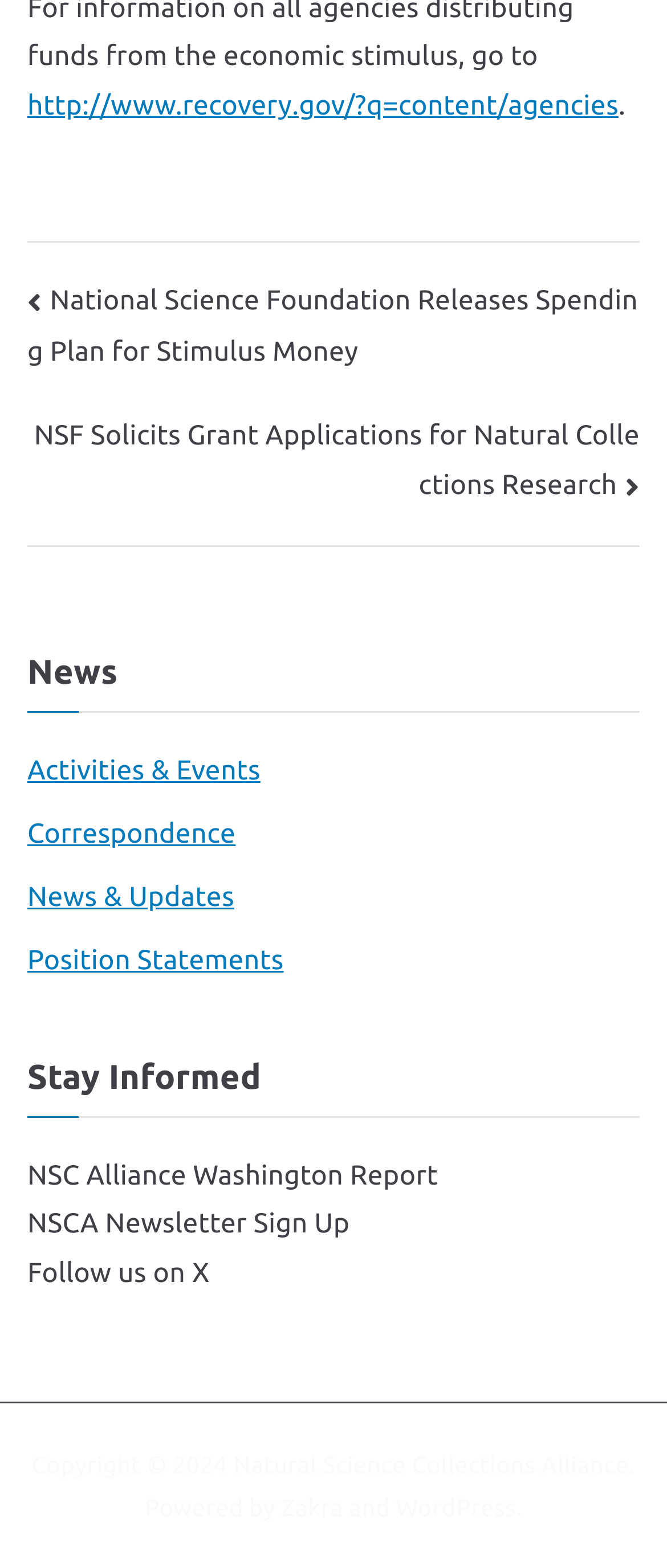Please locate the bounding box coordinates of the region I need to click to follow this instruction: "Follow on X".

[0.041, 0.803, 0.314, 0.822]